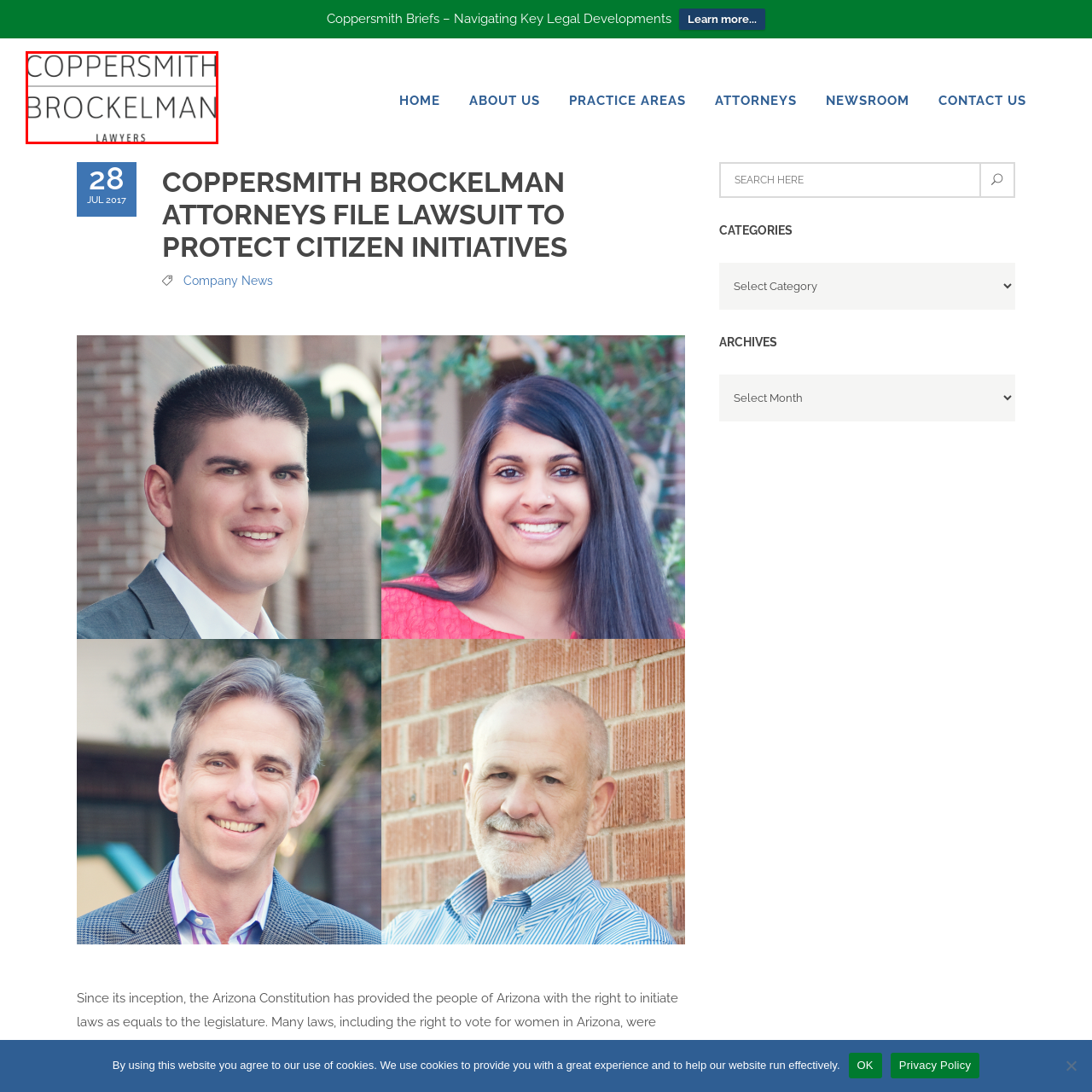Craft a detailed explanation of the image surrounded by the red outline.

The image features the logo of Coppersmith Brockelman, a law firm prominently displayed with the firm’s name— "COPPERSMITH BROCKELMAN"—rendered in a modern and clean typeface. Below the firm name, the word "LAWYERS" is featured, reinforcing the professional identity of the firm. The design reflects an emphasis on clarity and professionalism, suitable for a legal practice dedicated to providing comprehensive legal services. This logo is often used as a representation of the firm’s brand across various platforms, ensuring consistent recognition of its identity in the legal community.